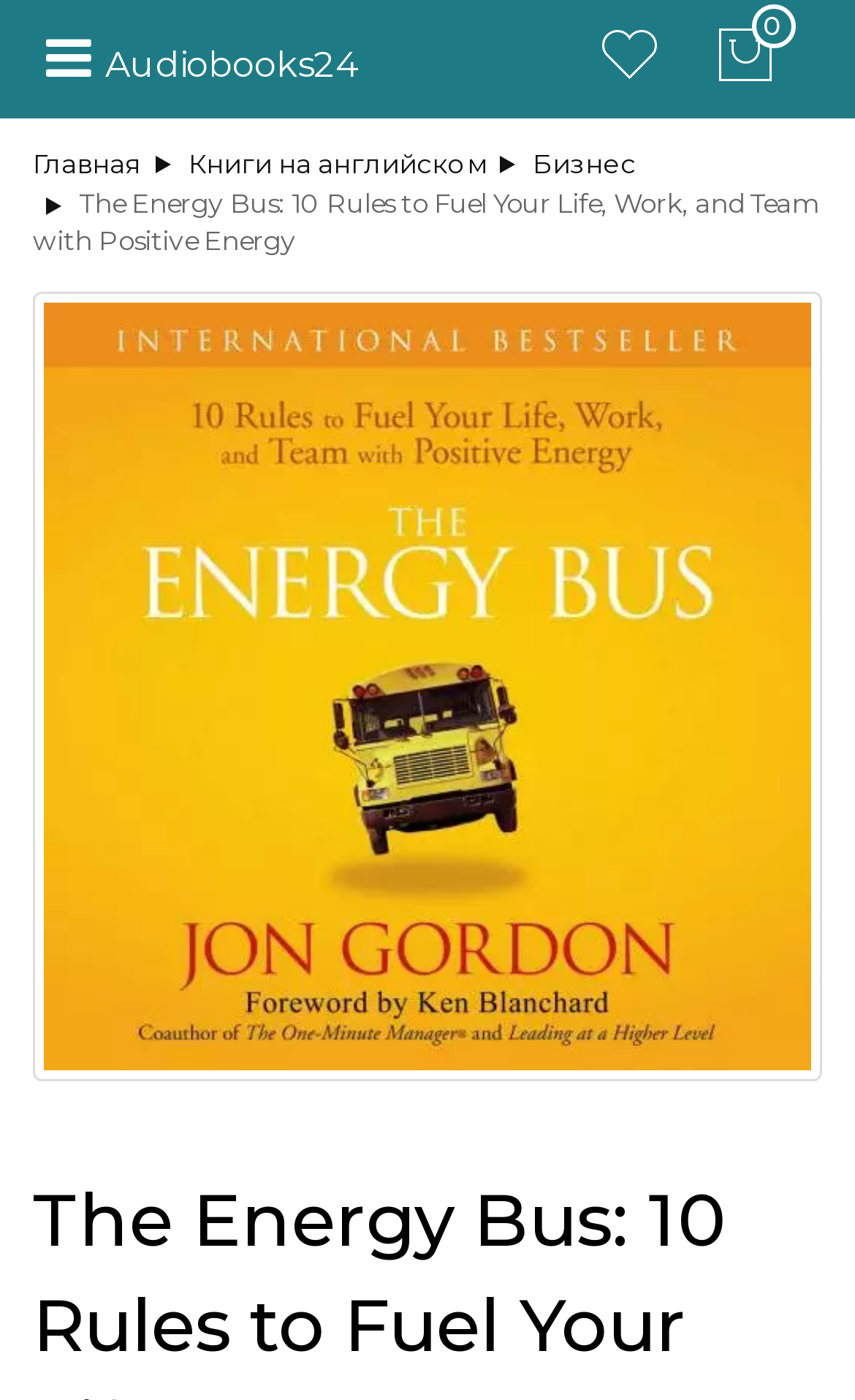Identify the coordinates of the bounding box for the element described below: "parent_node: Audiobooks24". Return the coordinates as four float numbers between 0 and 1: [left, top, right, bottom].

[0.821, 0.931, 0.923, 0.993]